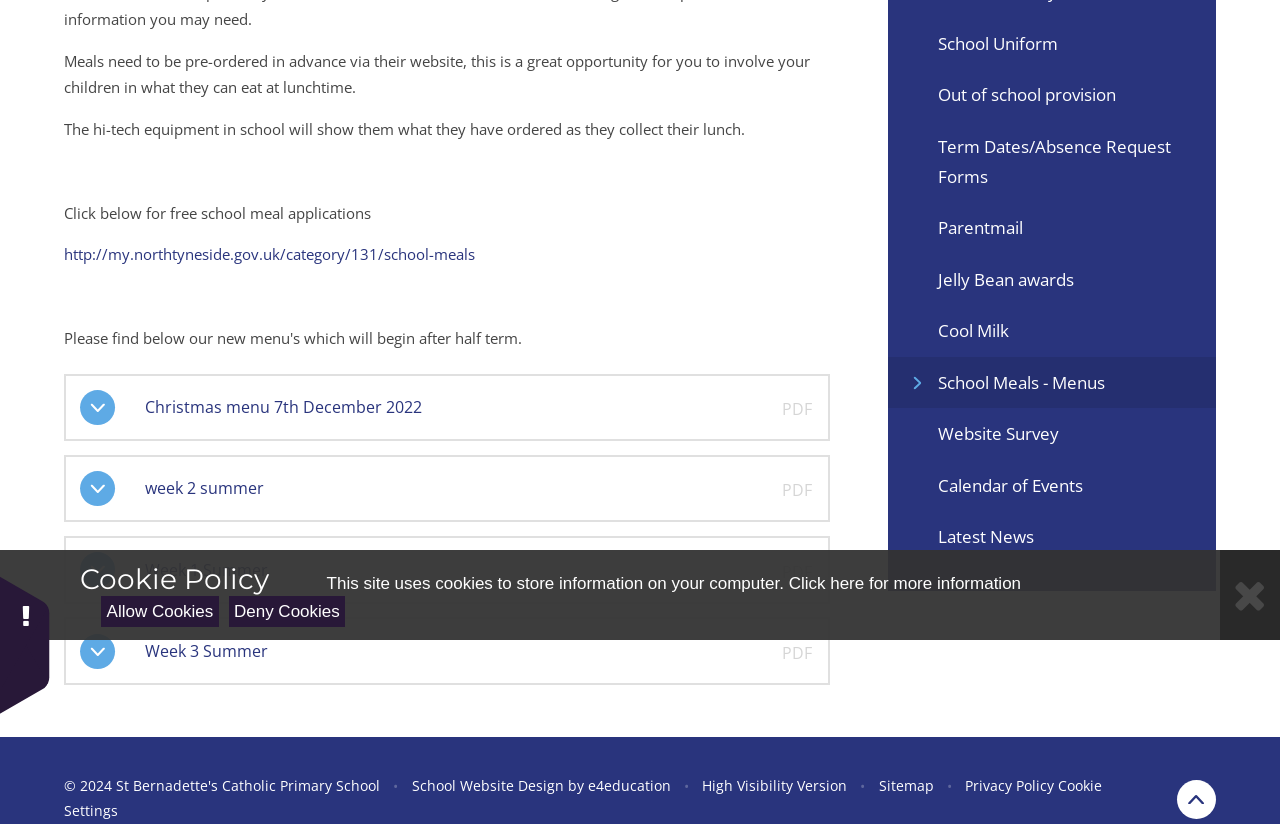Determine the bounding box for the described UI element: "http://my.northtyneside.gov.uk/category/131/school-meals".

[0.05, 0.297, 0.371, 0.321]